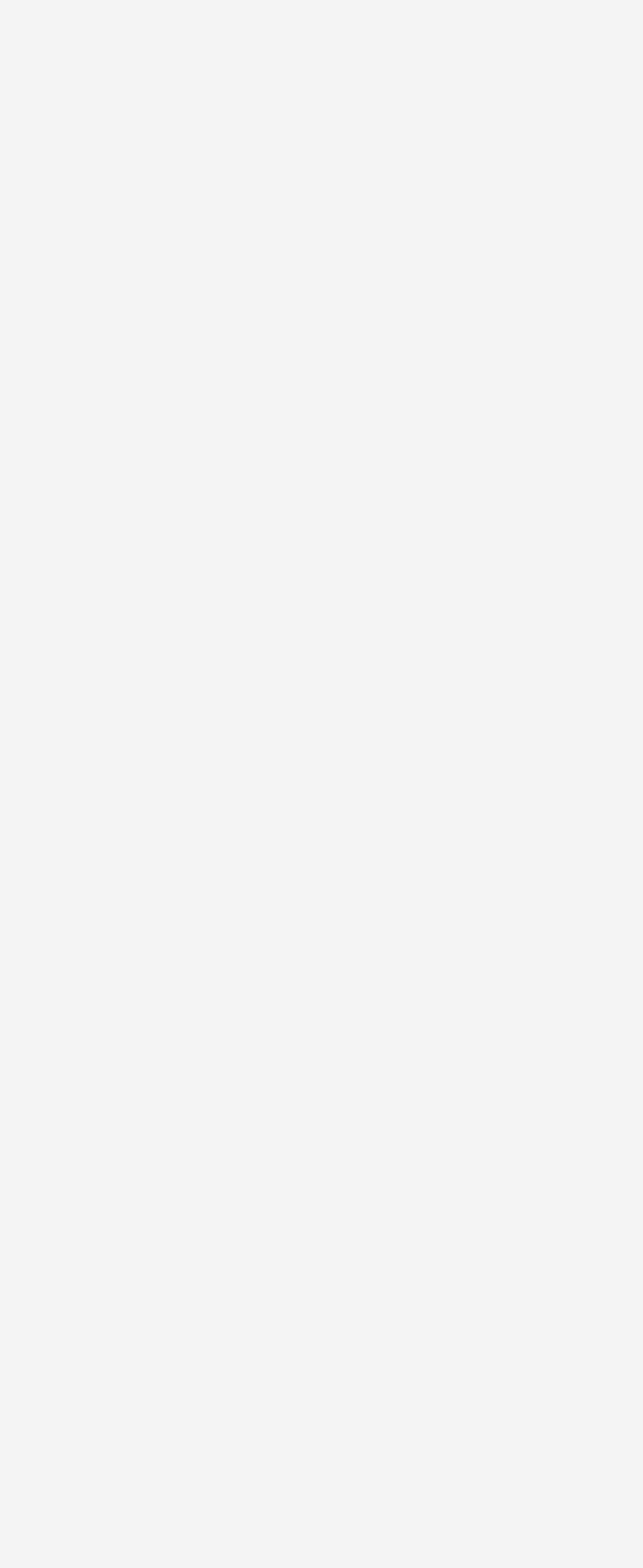Pinpoint the bounding box coordinates of the area that should be clicked to complete the following instruction: "Subscribe to the email newsletter". The coordinates must be given as four float numbers between 0 and 1, i.e., [left, top, right, bottom].

[0.082, 0.264, 0.918, 0.318]